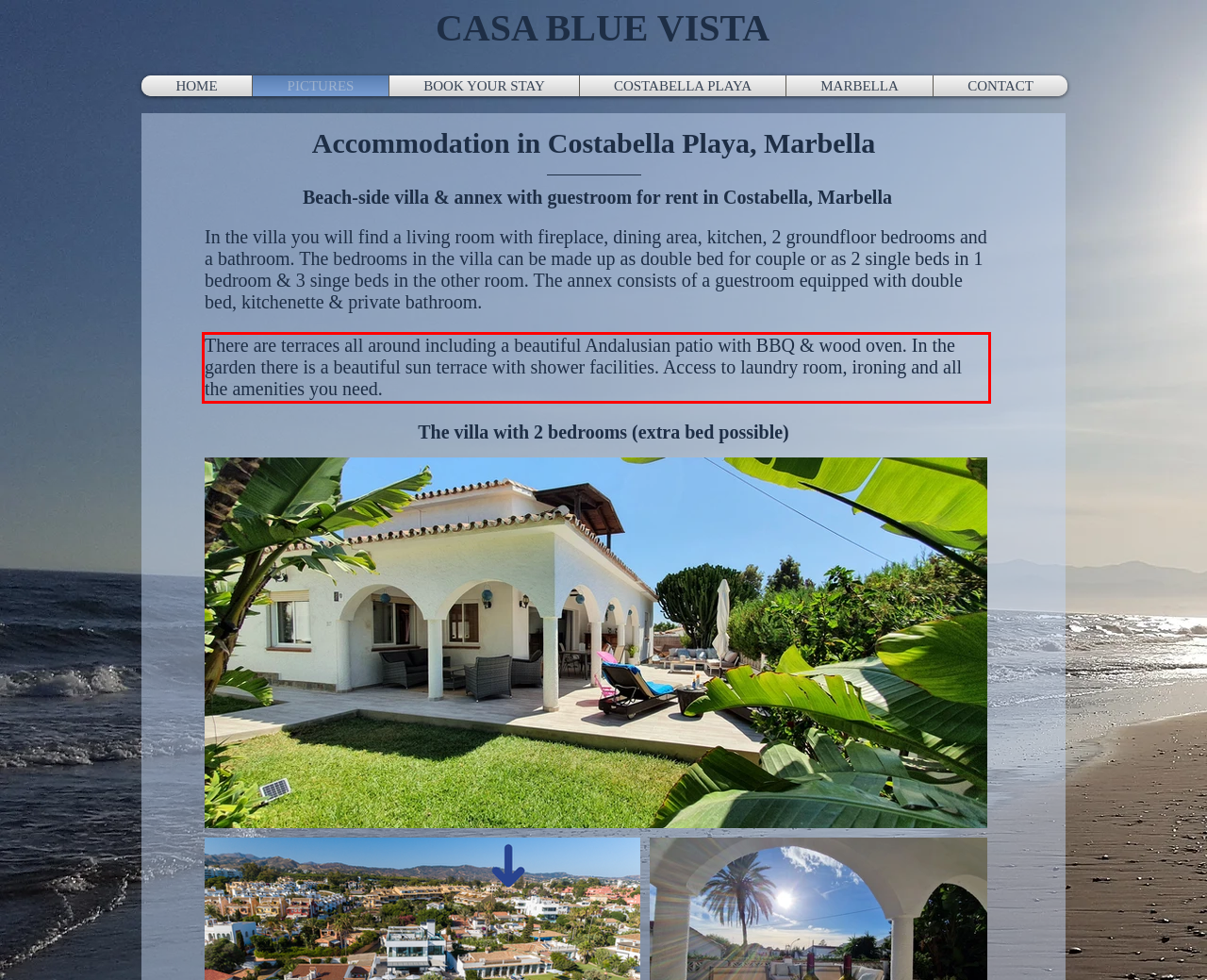Within the screenshot of a webpage, identify the red bounding box and perform OCR to capture the text content it contains.

There are terraces all around including a beautiful Andalusian patio with BBQ & wood oven. In the garden there is a beautiful sun terrace with shower facilities. Access to laundry room, ironing and all the amenities you need.